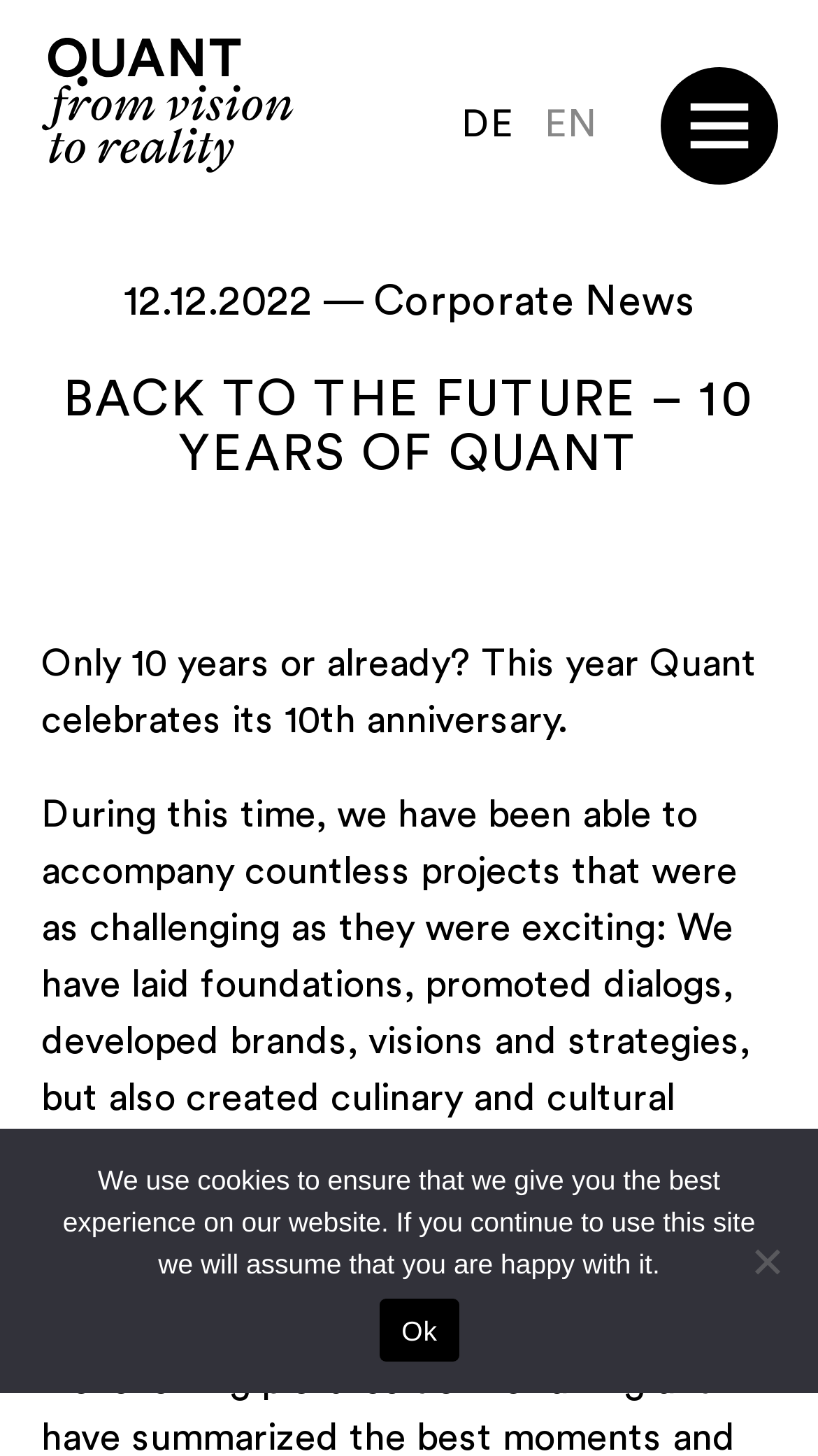Find the UI element described as: "Marketing and Communication" and predict its bounding box coordinates. Ensure the coordinates are four float numbers between 0 and 1, [left, top, right, bottom].

[0.05, 0.494, 0.794, 0.546]